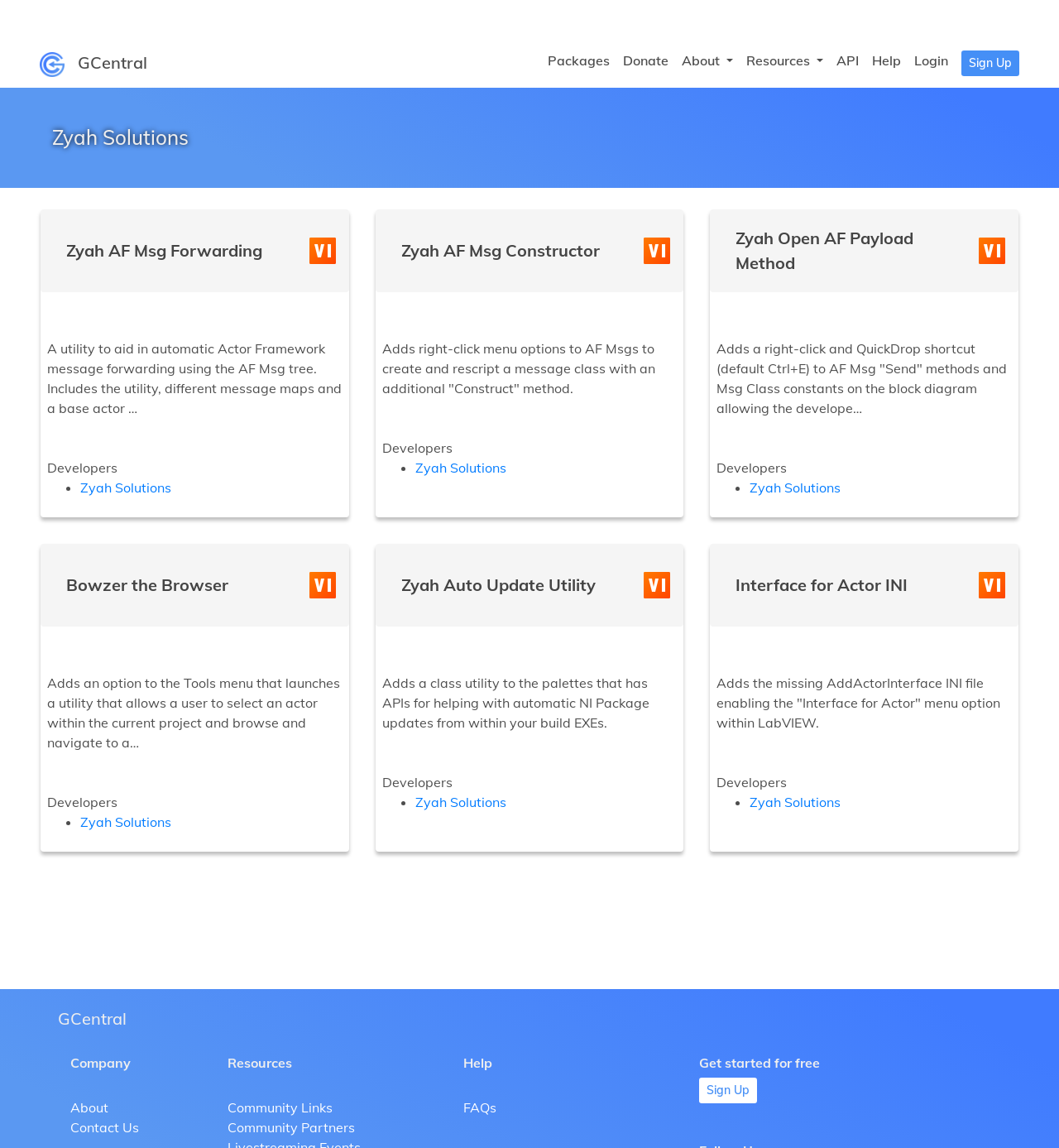How can I get started for free?
Look at the screenshot and give a one-word or phrase answer.

Sign Up